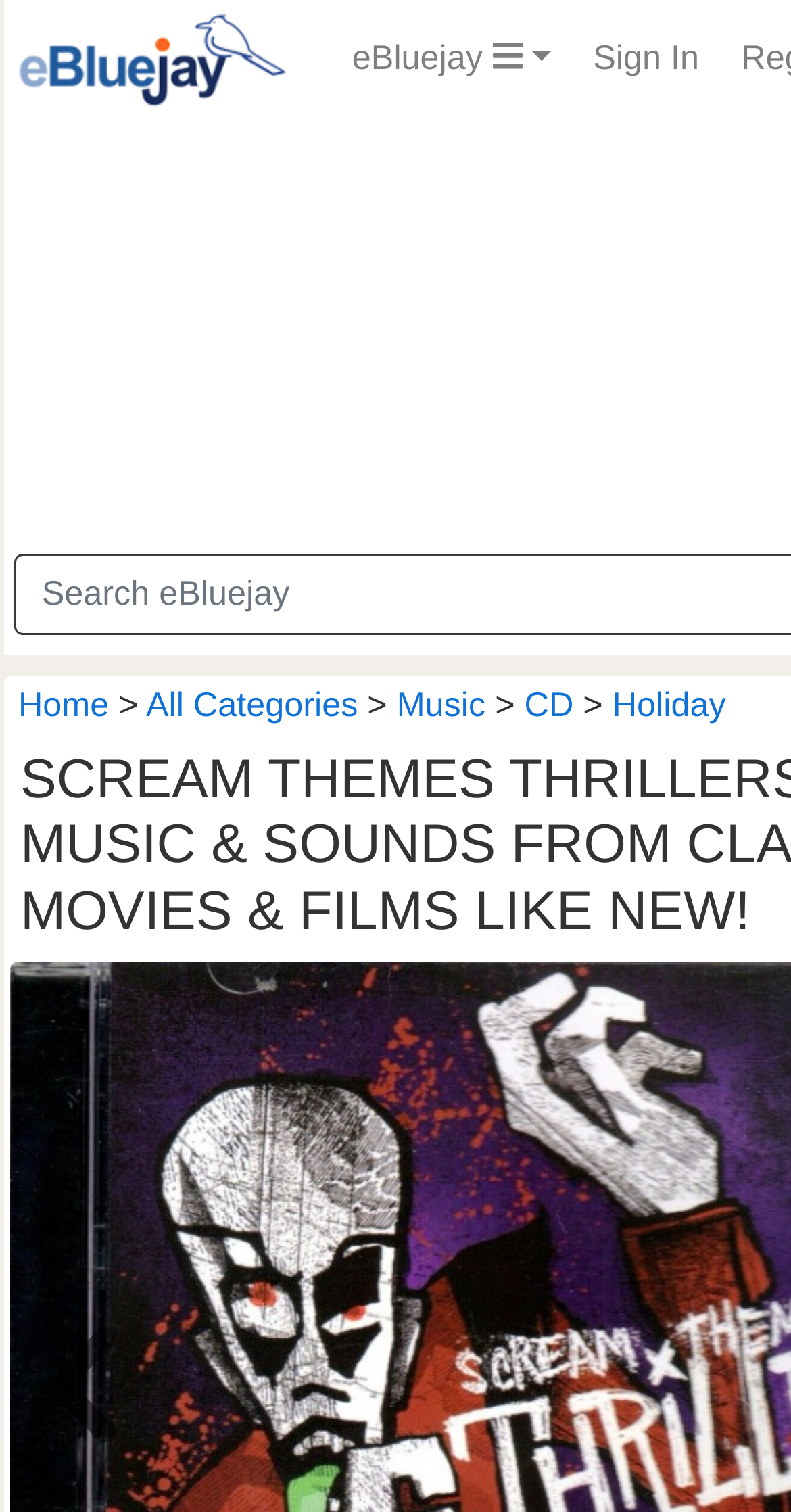Refer to the image and offer a detailed explanation in response to the question: What is the name of the online marketplace?

The name of the online marketplace can be found in the top-left corner of the webpage, where it says 'eBluejay Online Marketplace'.